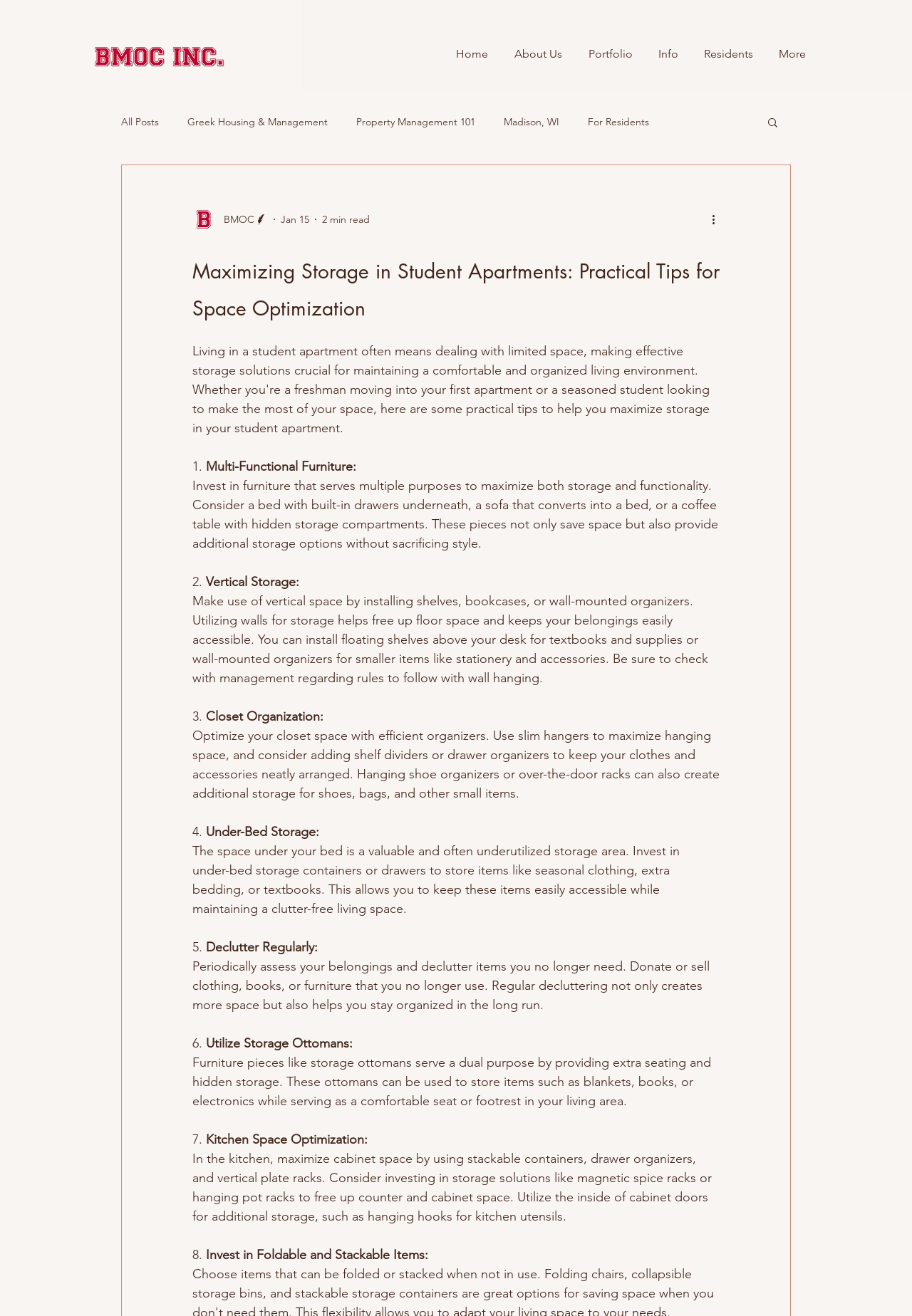Determine the title of the webpage and give its text content.

Maximizing Storage in Student Apartments: Practical Tips for Space Optimization